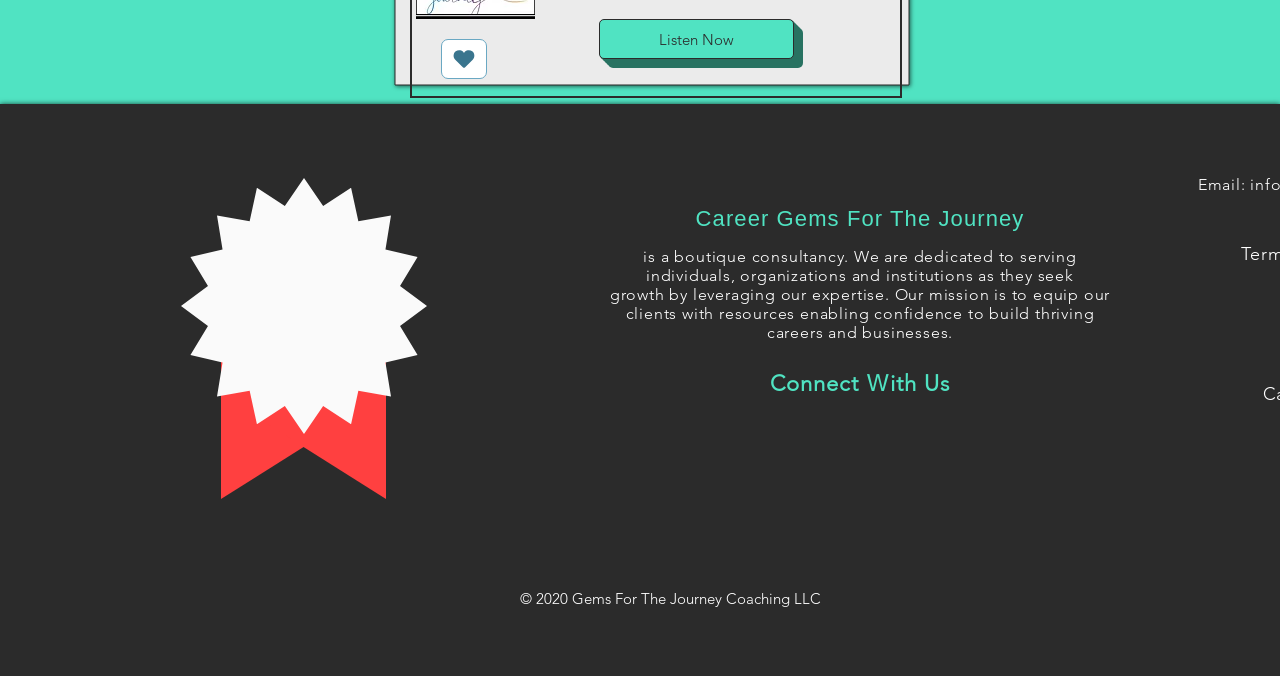Find the bounding box coordinates of the clickable area that will achieve the following instruction: "Click the 'Listen Now' button".

[0.468, 0.028, 0.62, 0.087]